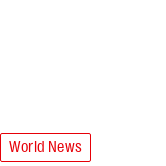Provide a comprehensive description of the image.

The image features a prominent link labeled "World News," rendered in a striking red color. This indicates the section of the webpage dedicated to global news stories. It serves as a navigation point for readers seeking international or significant updates. Positioned within a streamlined layout, this link suggests a focus on timely and relevant world events, inviting users to click and explore the latest articles in this category. The minimalistic design emphasizes the importance of the news being highlighted, encouraging audience engagement with the content.